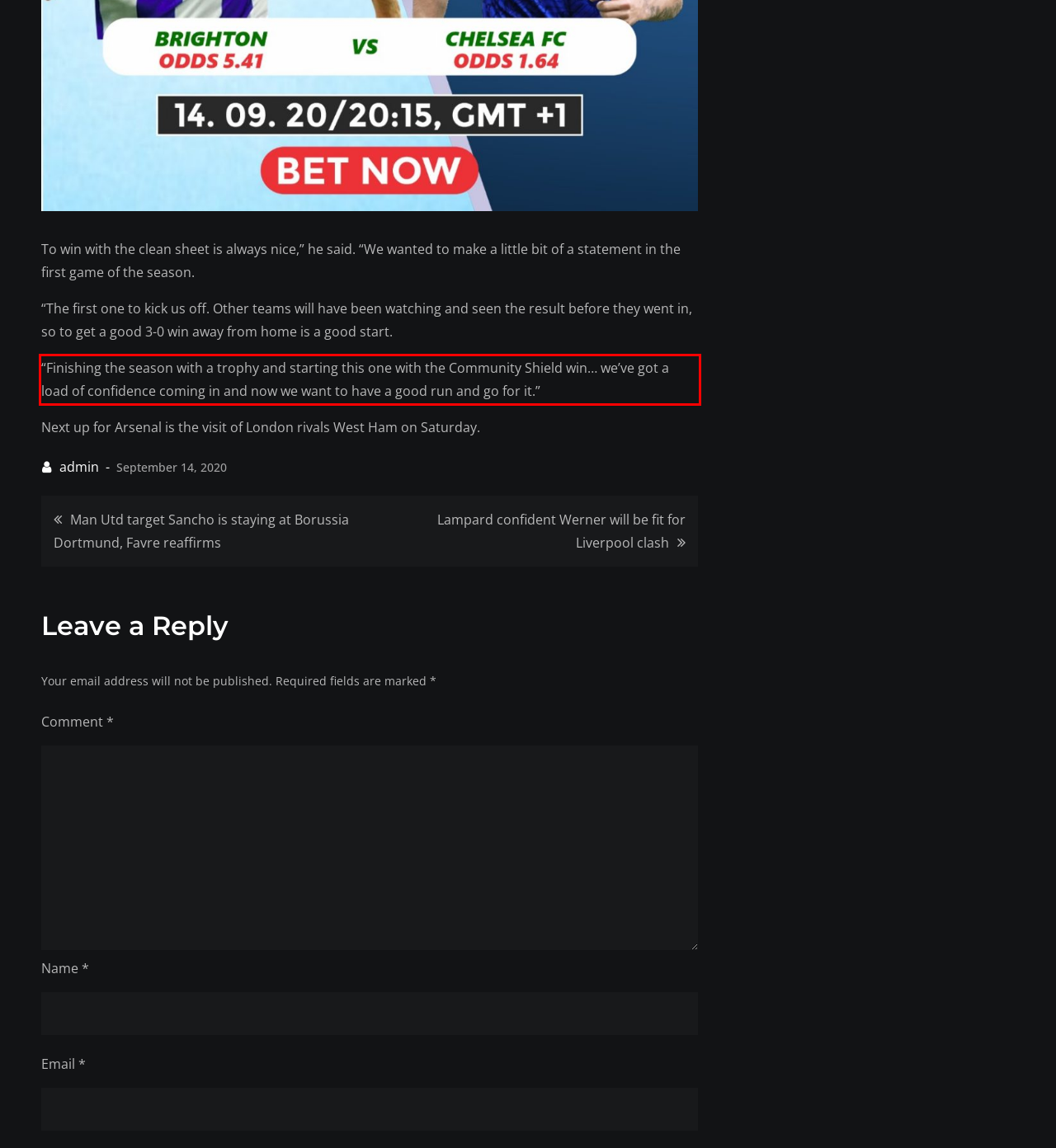Using the webpage screenshot, recognize and capture the text within the red bounding box.

“Finishing the season with a trophy and starting this one with the Community Shield win… we’ve got a load of confidence coming in and now we want to have a good run and go for it.”